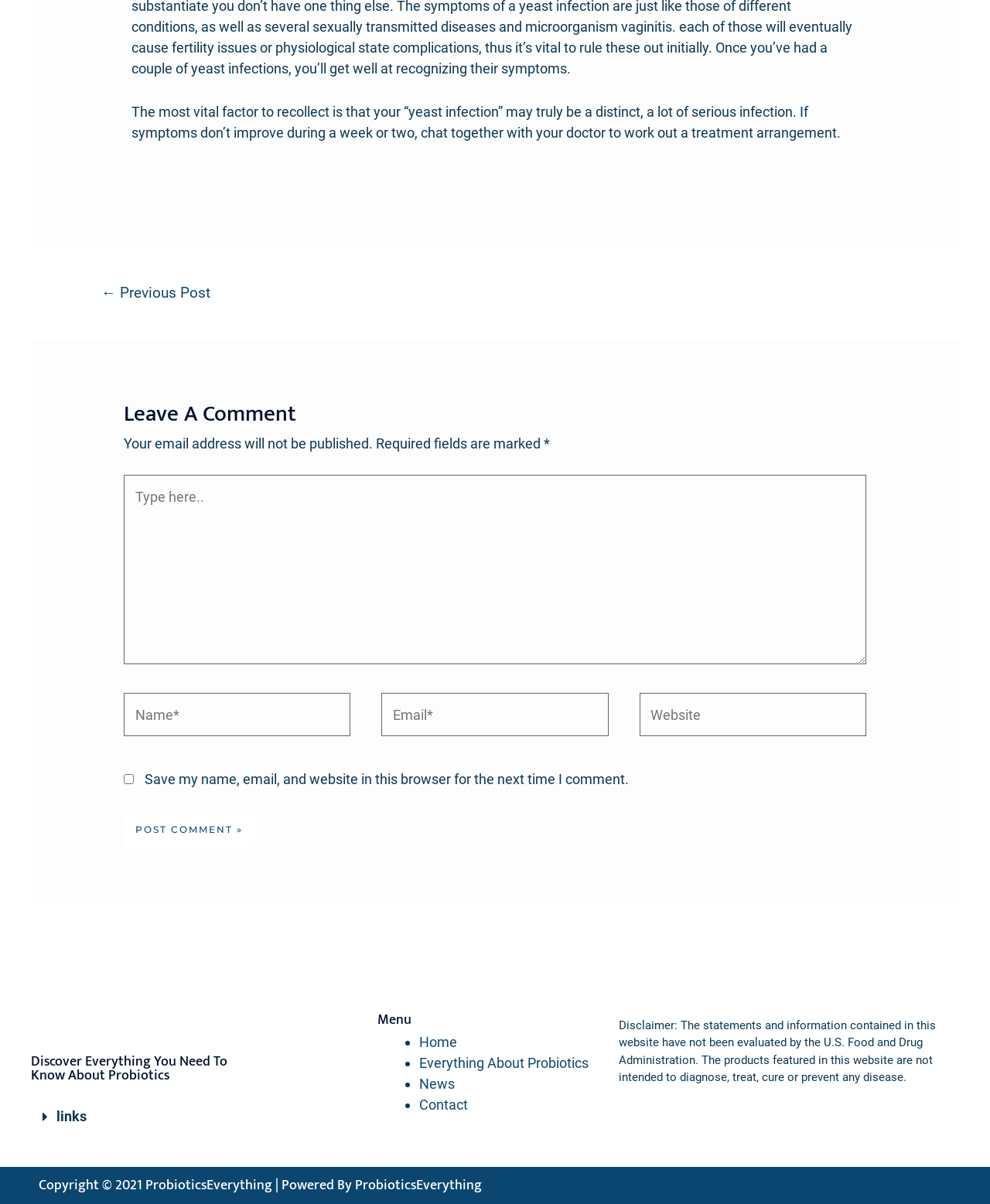Find the bounding box coordinates of the element to click in order to complete the given instruction: "Click on the previous post."

[0.08, 0.23, 0.235, 0.258]